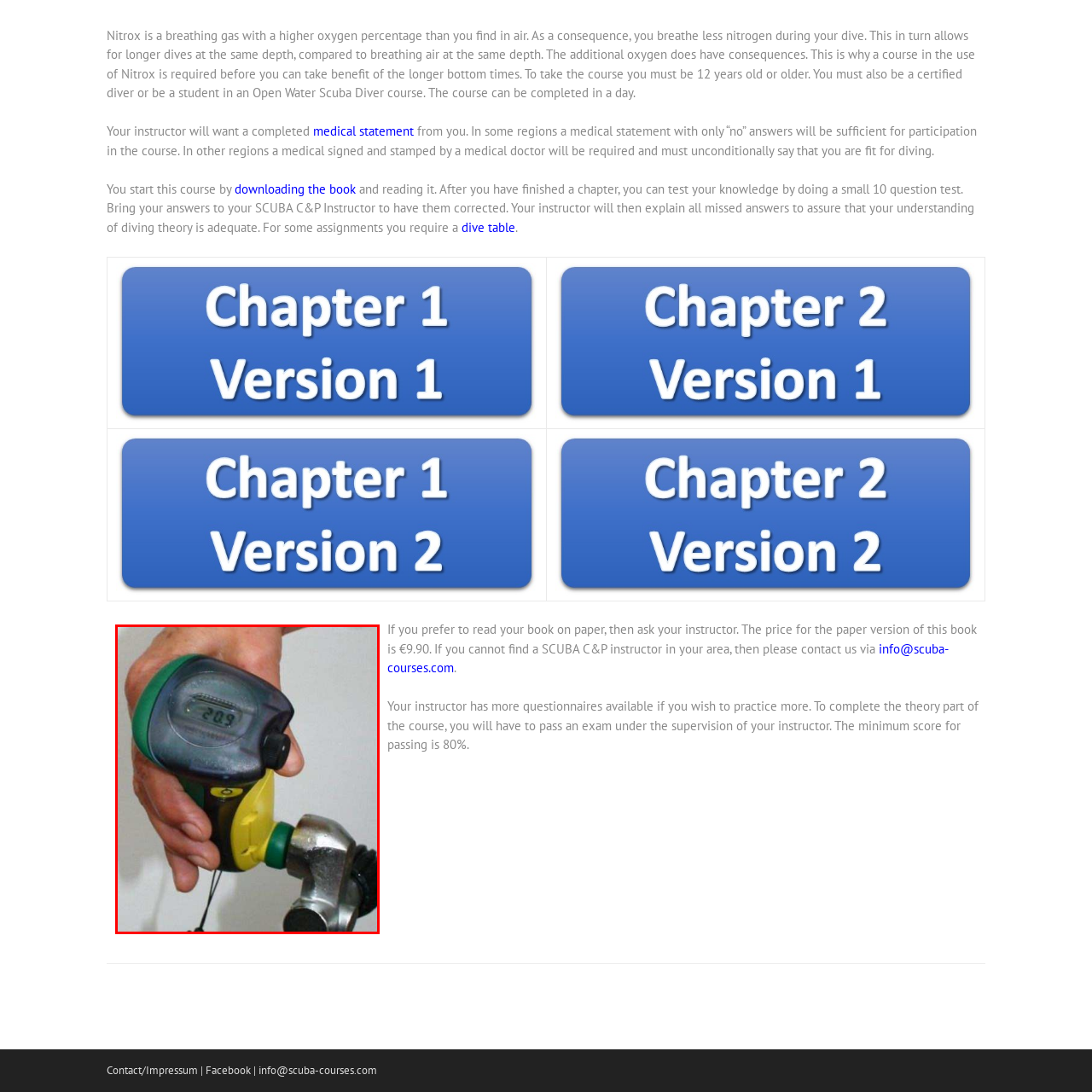Thoroughly describe the scene captured inside the red-bordered section of the image.

The image depicts a hand holding a diving equipment device, likely a dive computer or gauge. The display prominently shows a reading of "20.9," which may indicate the current depth or a measurement relevant to scuba diving. The device is connected to a scuba regulator, evident from the yellow and green interface, indicating a focus on functionality and safety in underwater environments. This kind of equipment is essential for divers, especially when using specialized breathing gases like Nitrox, which allow for extended dive times. Proper usage of such devices is crucial, and diving courses often include training on interpreting these readings accurately.